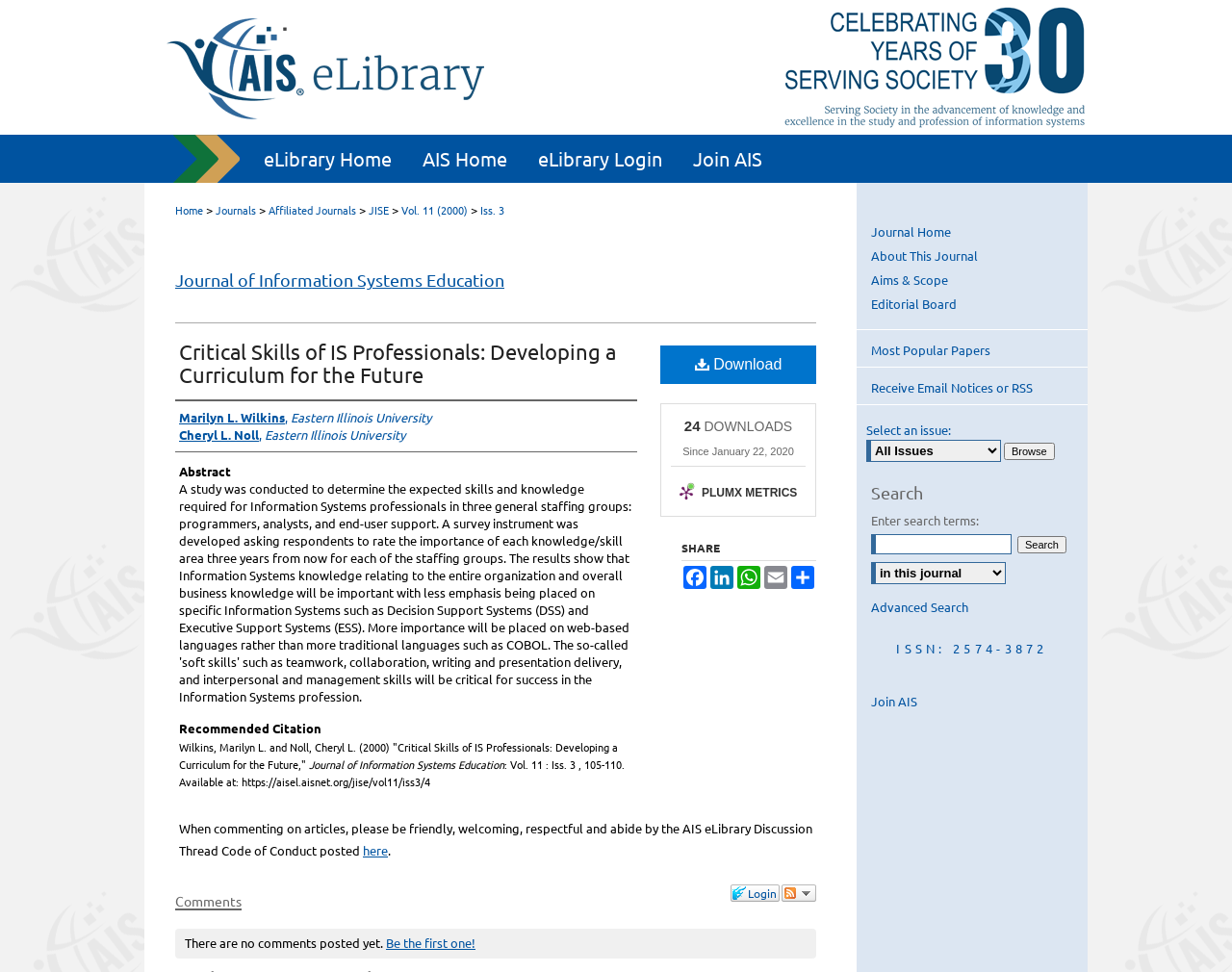Please provide the bounding box coordinate of the region that matches the element description: *Getting Started with Typepad. Coordinates should be in the format (top-left x, top-left y, bottom-right x, bottom-right y) and all values should be between 0 and 1.

None